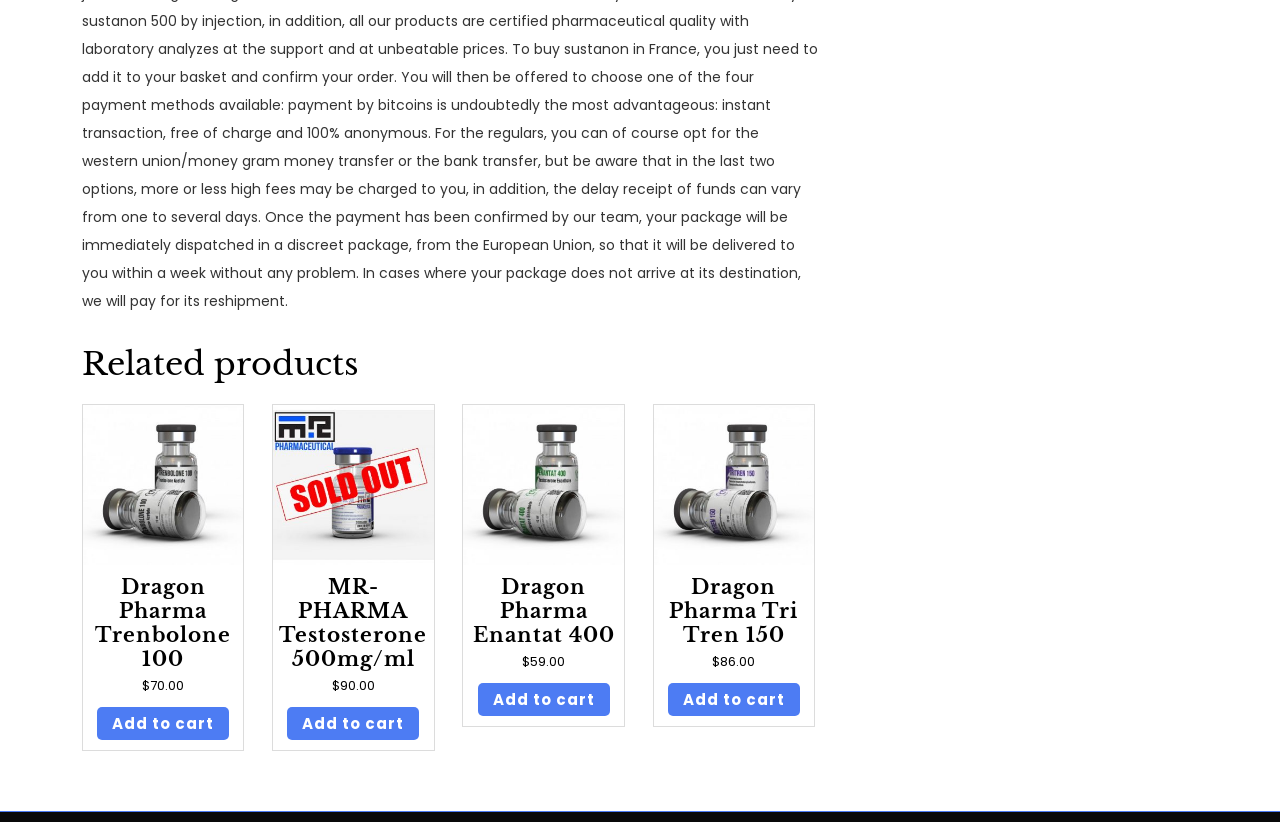How many products are listed under 'Related products'?
Relying on the image, give a concise answer in one word or a brief phrase.

4